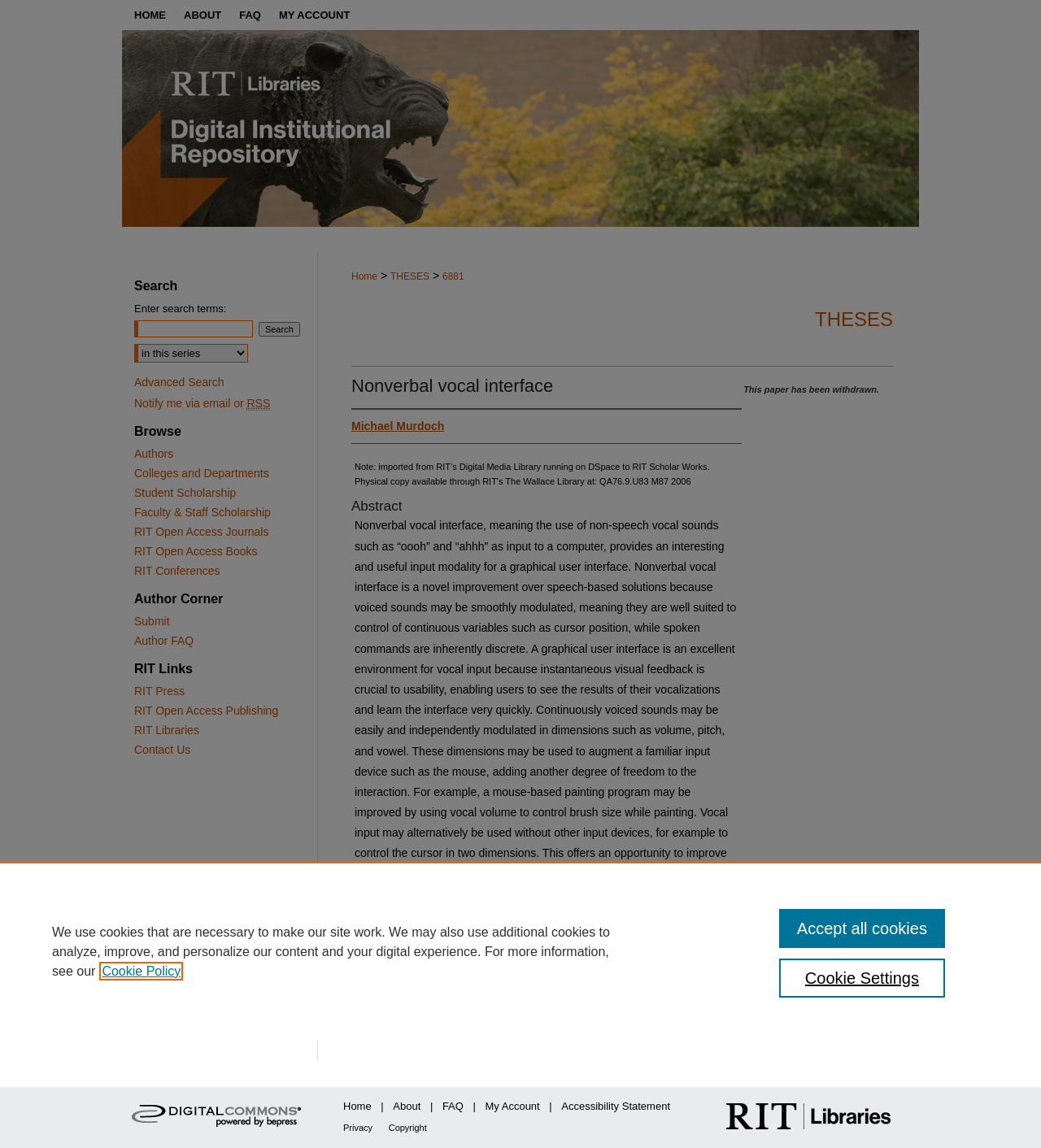Find the main header of the webpage and produce its text content.

Nonverbal vocal interface